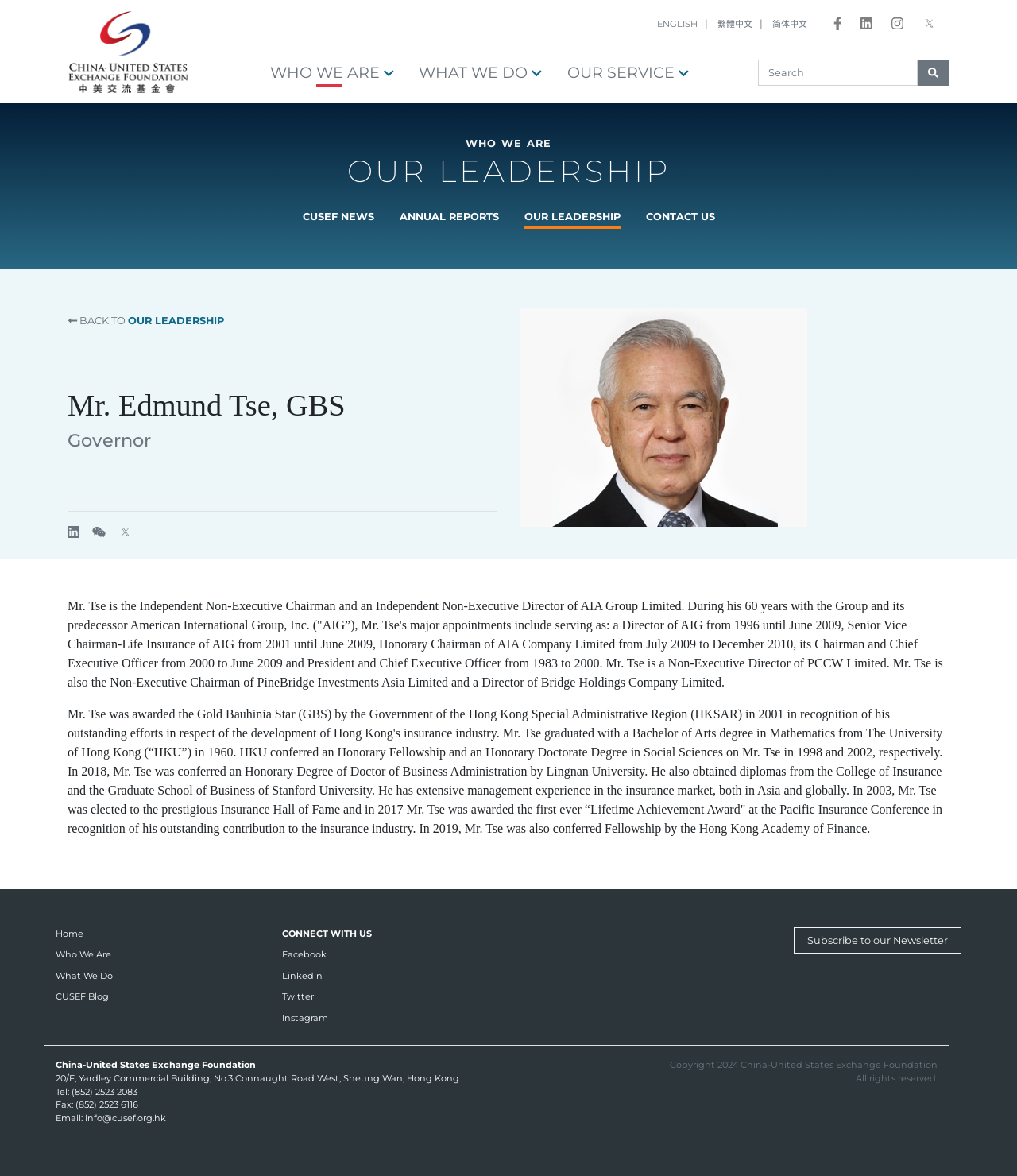Please find the bounding box coordinates of the clickable region needed to complete the following instruction: "View WHO WE ARE page". The bounding box coordinates must consist of four float numbers between 0 and 1, i.e., [left, top, right, bottom].

[0.253, 0.047, 0.399, 0.077]